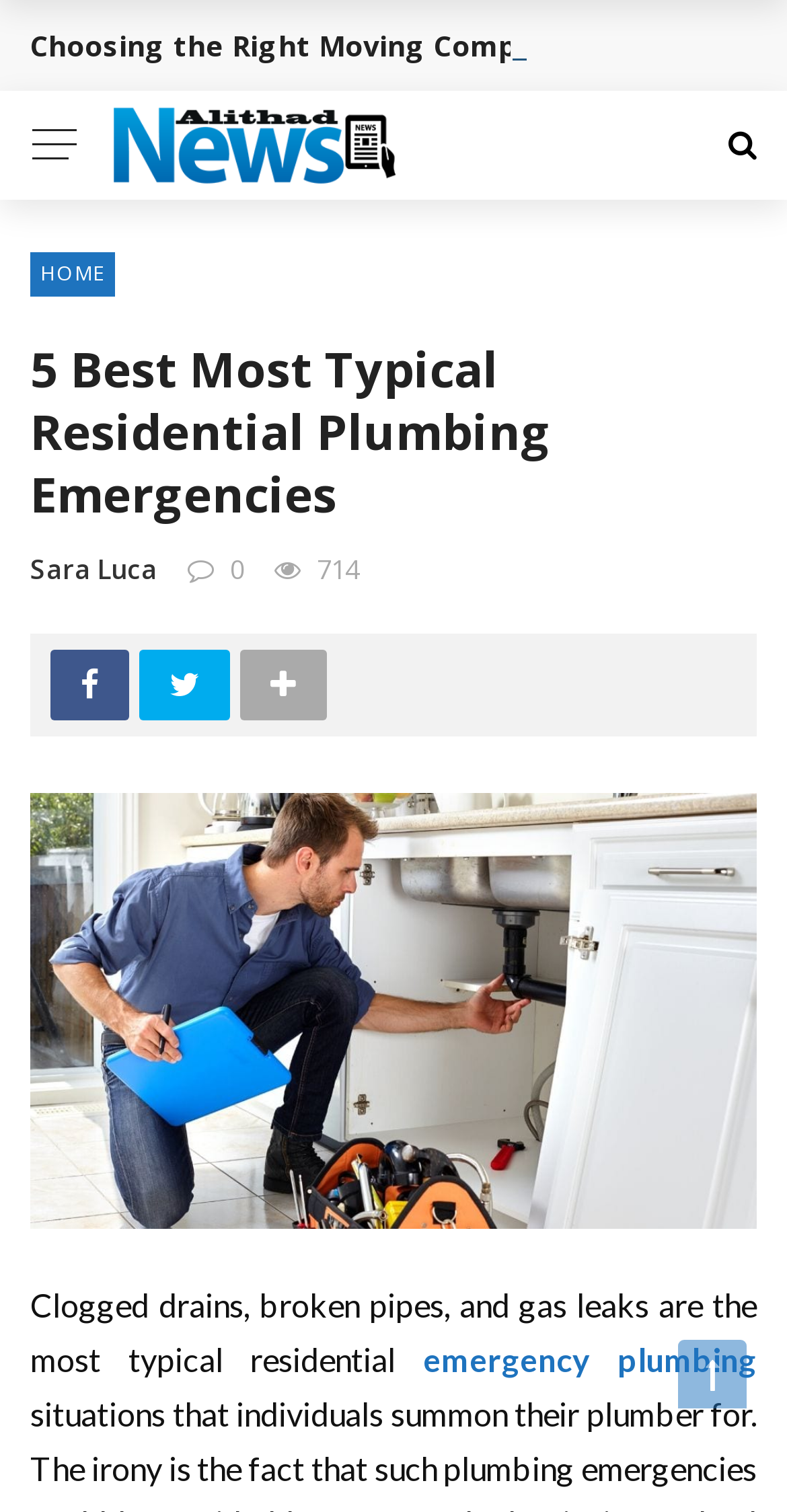Given the webpage screenshot, identify the bounding box of the UI element that matches this description: "Home".

[0.038, 0.167, 0.146, 0.196]